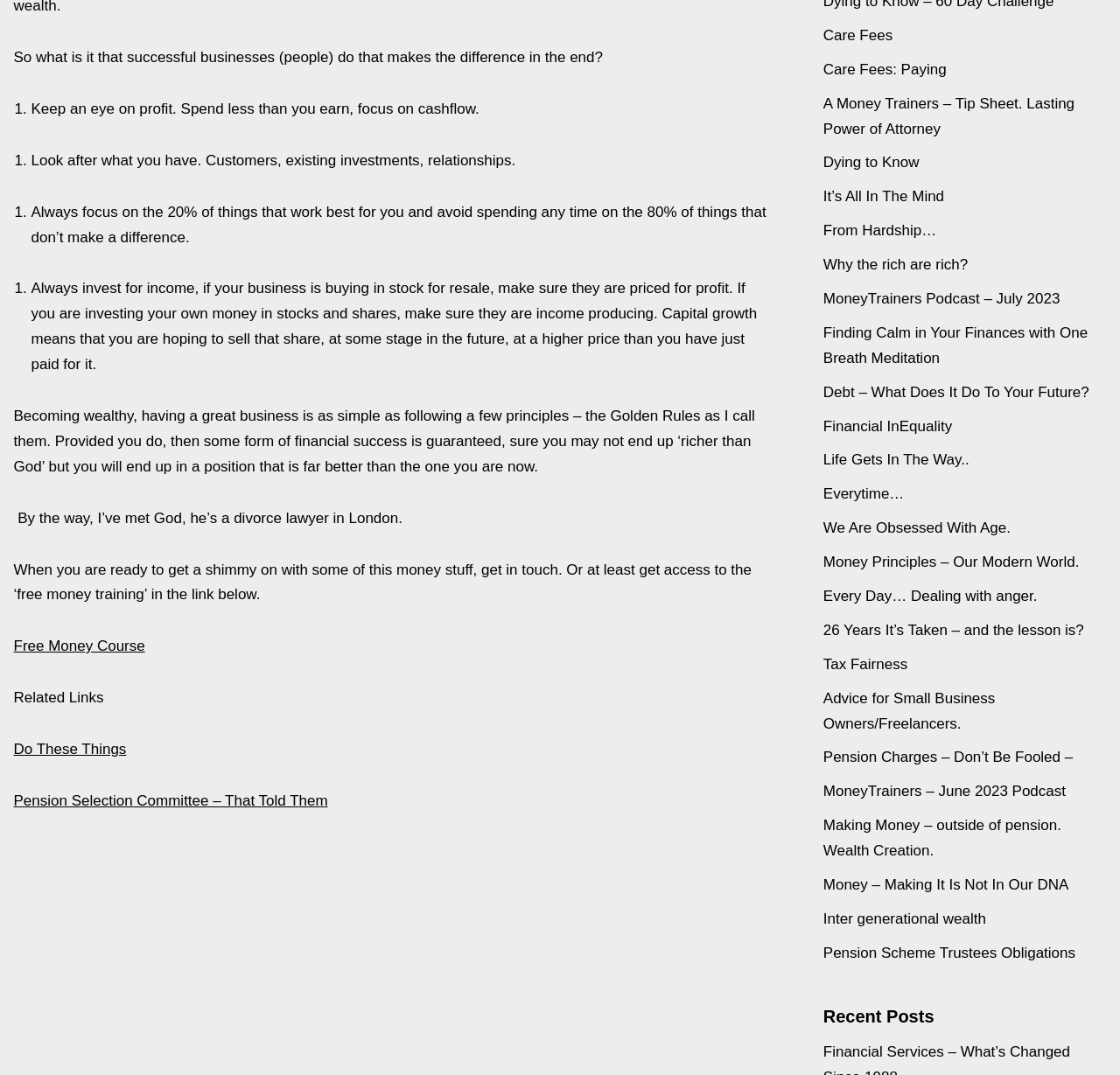How many links are provided under the 'Related Links' section?
Please give a detailed and elaborate answer to the question based on the image.

There are numerous links provided under the 'Related Links' section, which appear to be related to various topics such as pensions, wealth creation, and financial inequality. The exact number of links is not specified, but it is clear that there are many resources available for readers to explore.